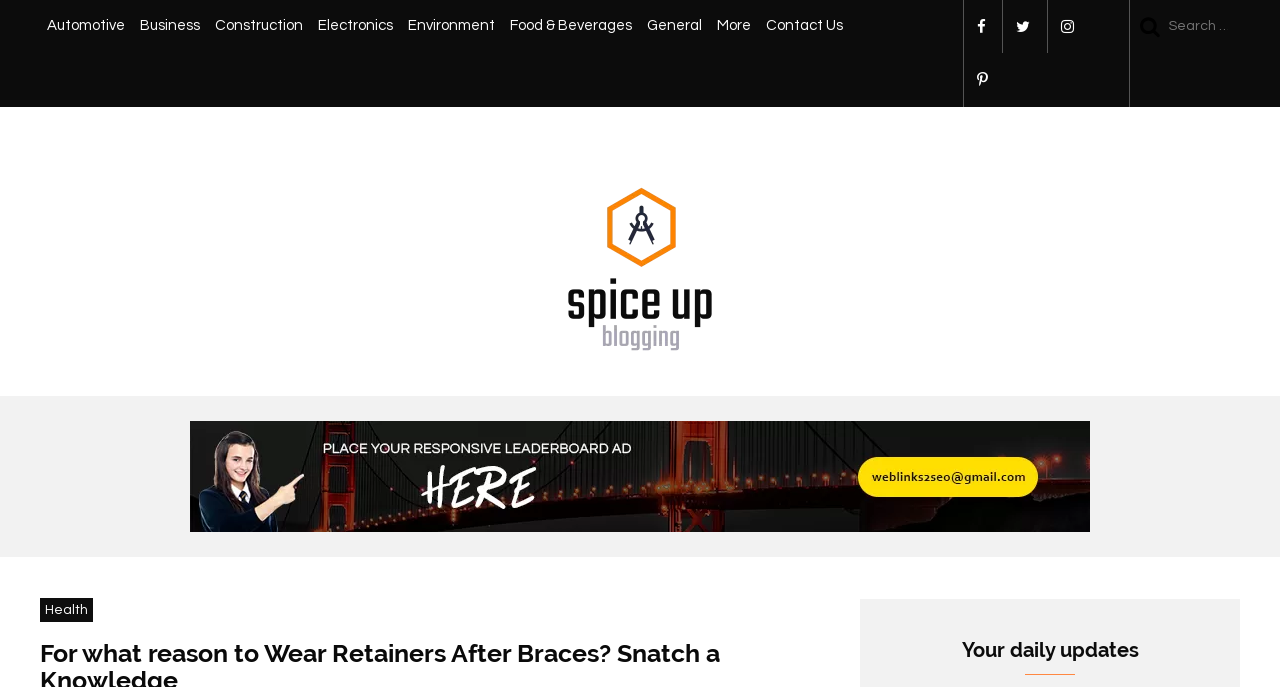Use a single word or phrase to answer the following:
What is the category of the link at the top left?

Automotive